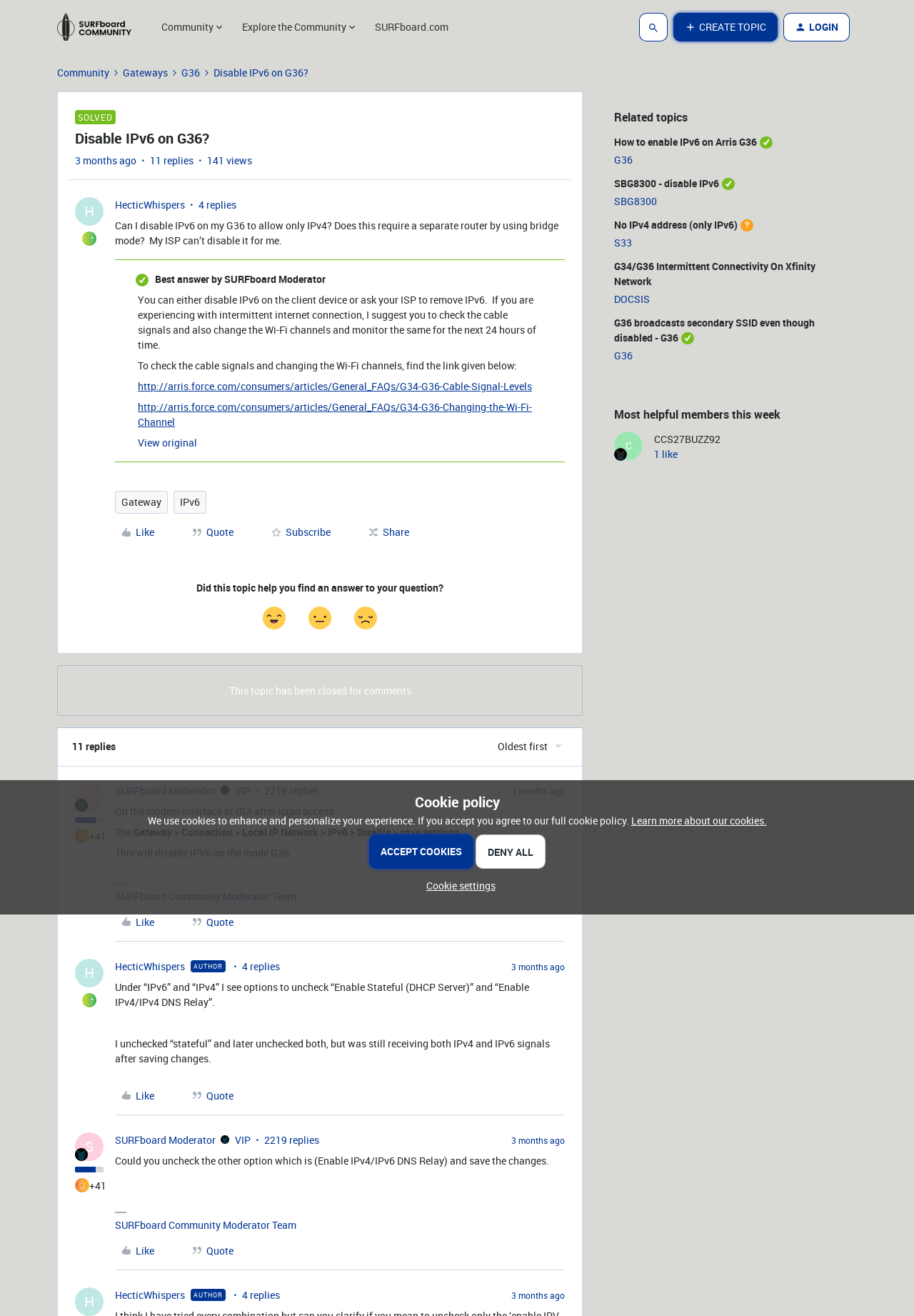Please identify the bounding box coordinates of where to click in order to follow the instruction: "Click the 'Like' button".

[0.118, 0.399, 0.177, 0.41]